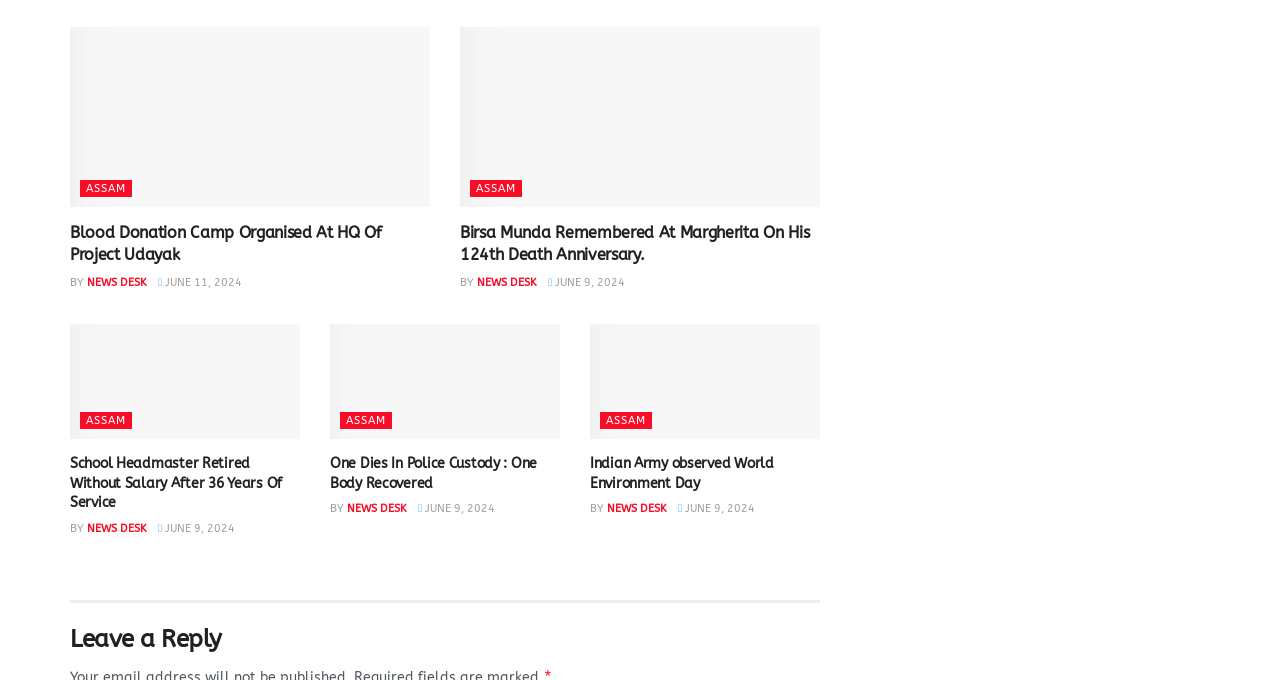Respond to the question with just a single word or phrase: 
What is the category of the news article 'Indian Army observed World Environment Day'?

ASSAM